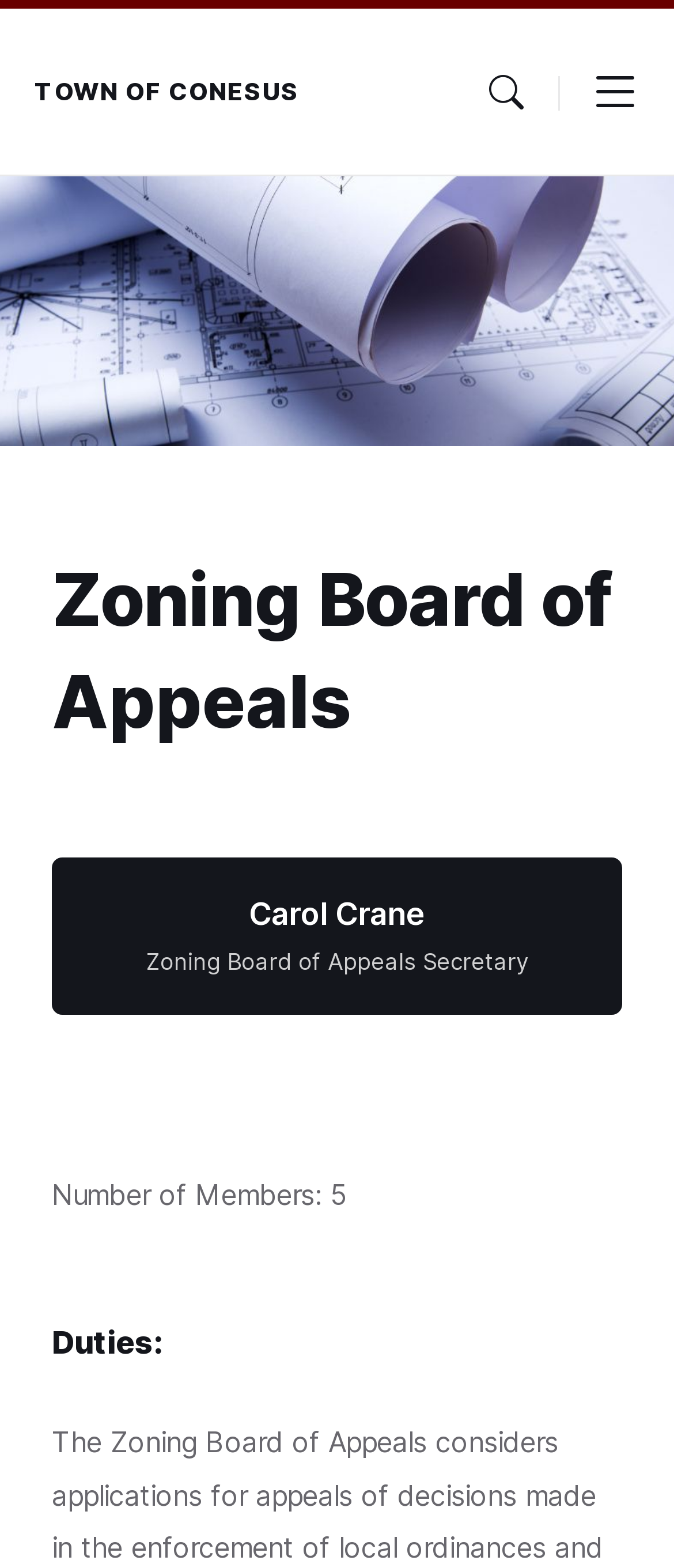Provide a brief response to the question below using a single word or phrase: 
How many members are in the Zoning Board of Appeals?

5